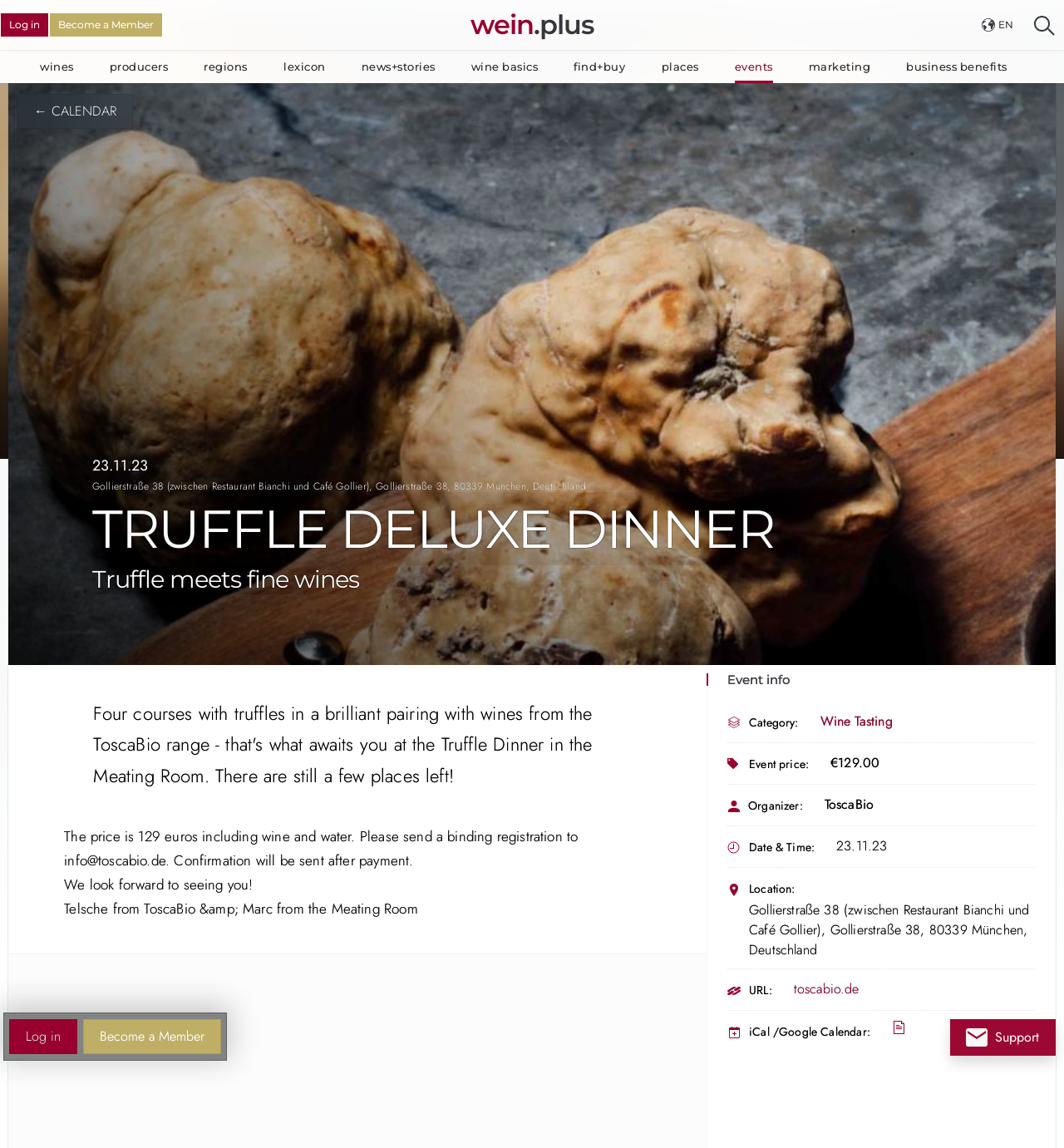Kindly determine the bounding box coordinates of the area that needs to be clicked to fulfill this instruction: "Register for the Truffle Deluxe Dinner event".

[0.06, 0.72, 0.543, 0.758]